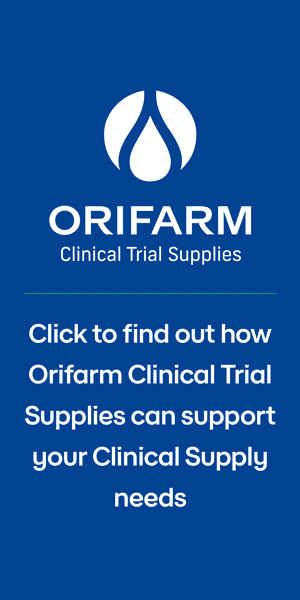Using the details in the image, give a detailed response to the question below:
What is the shape above the company name?

The caption describes the logo as including a stylized droplet design above the company name, which implies that the shape above the company name is a stylized droplet.